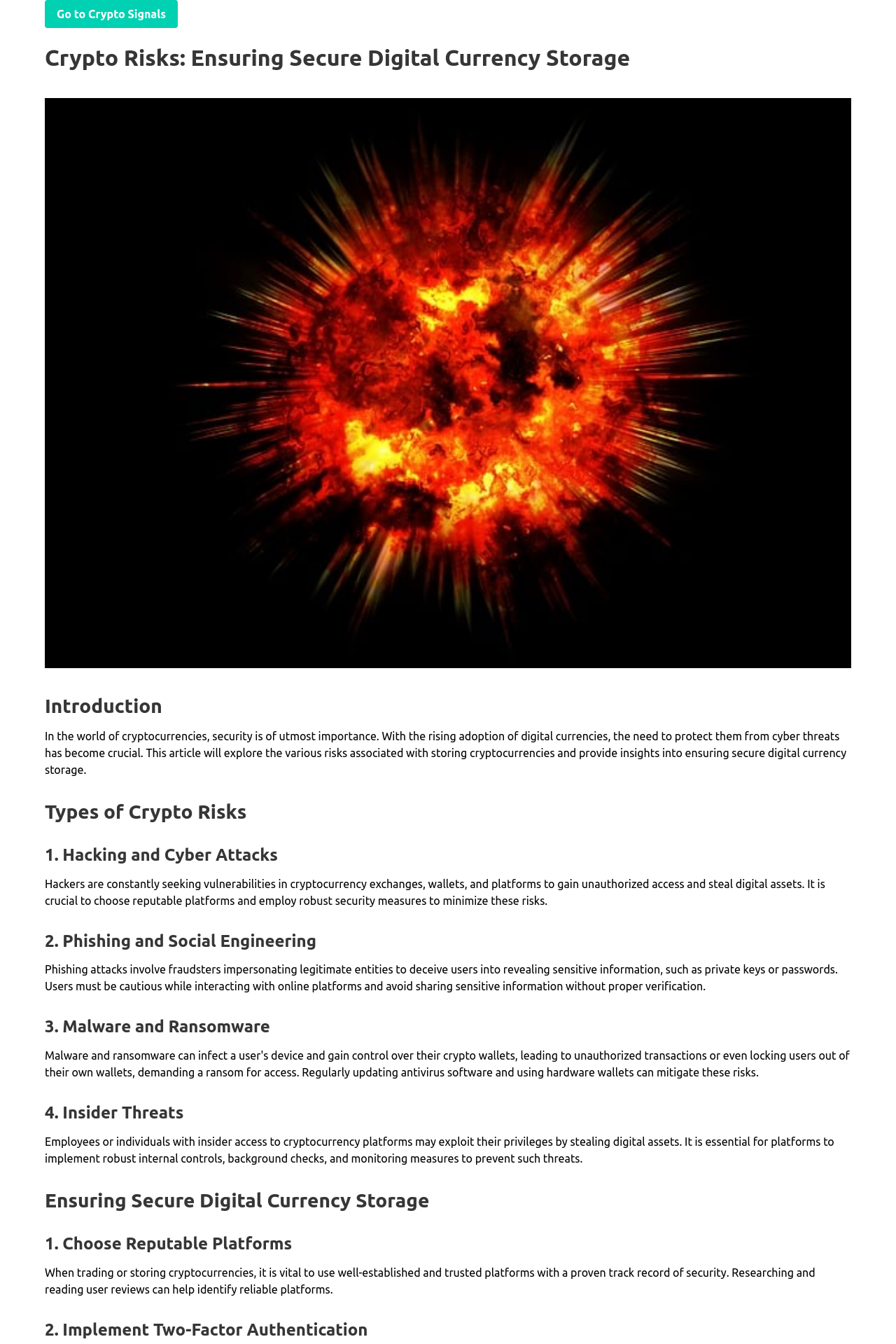How many types of crypto risks are mentioned?
Based on the image, respond with a single word or phrase.

4